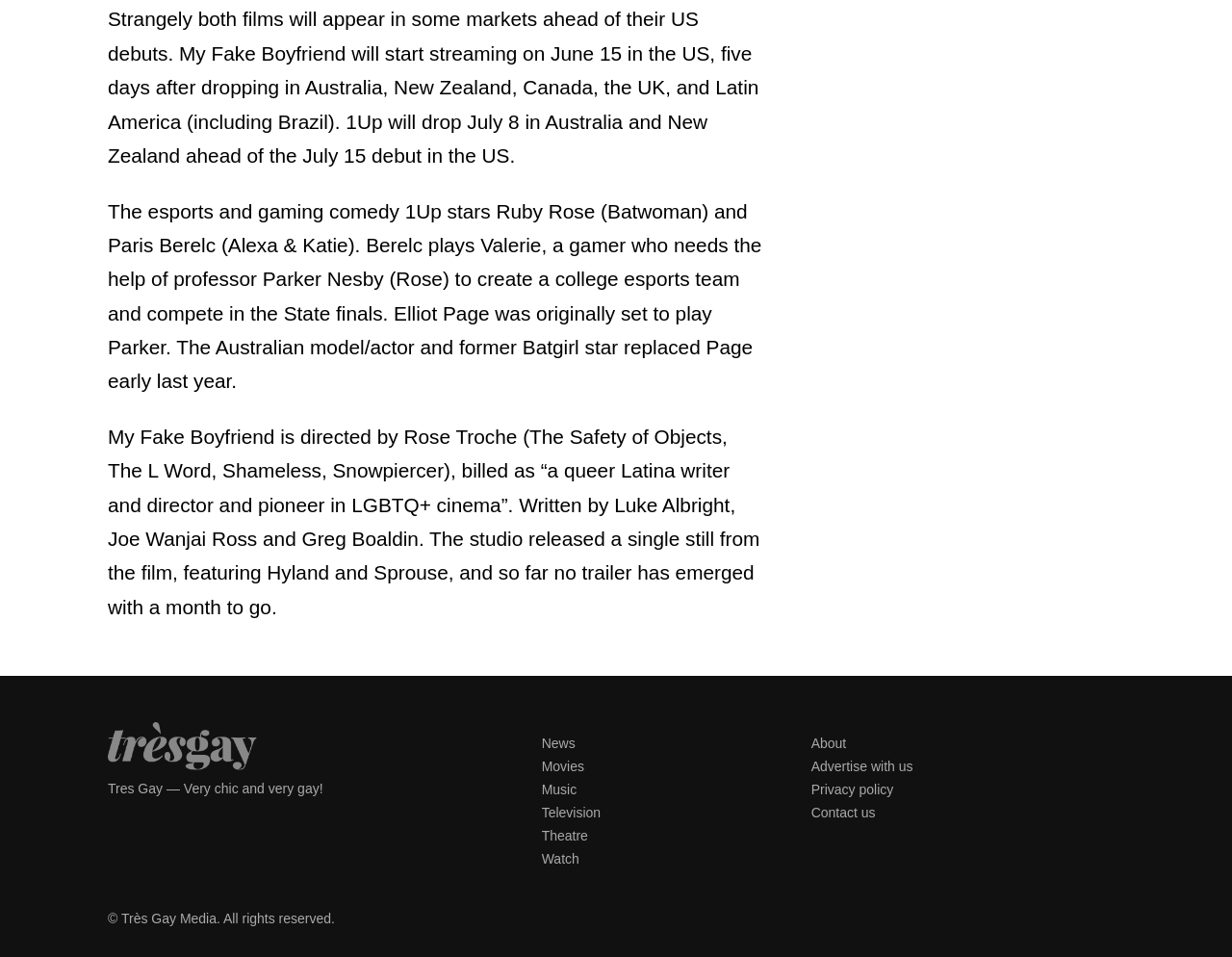Using the details from the image, please elaborate on the following question: Who replaced Elliot Page in the film 1Up?

The replacement of Elliot Page in the film 1Up can be found in the second paragraph of the webpage, which states 'Elliot Page was originally set to play Parker. The Australian model/actor and former Batgirl star replaced Page early last year.' The Australian model/actor referred to is Ruby Rose.